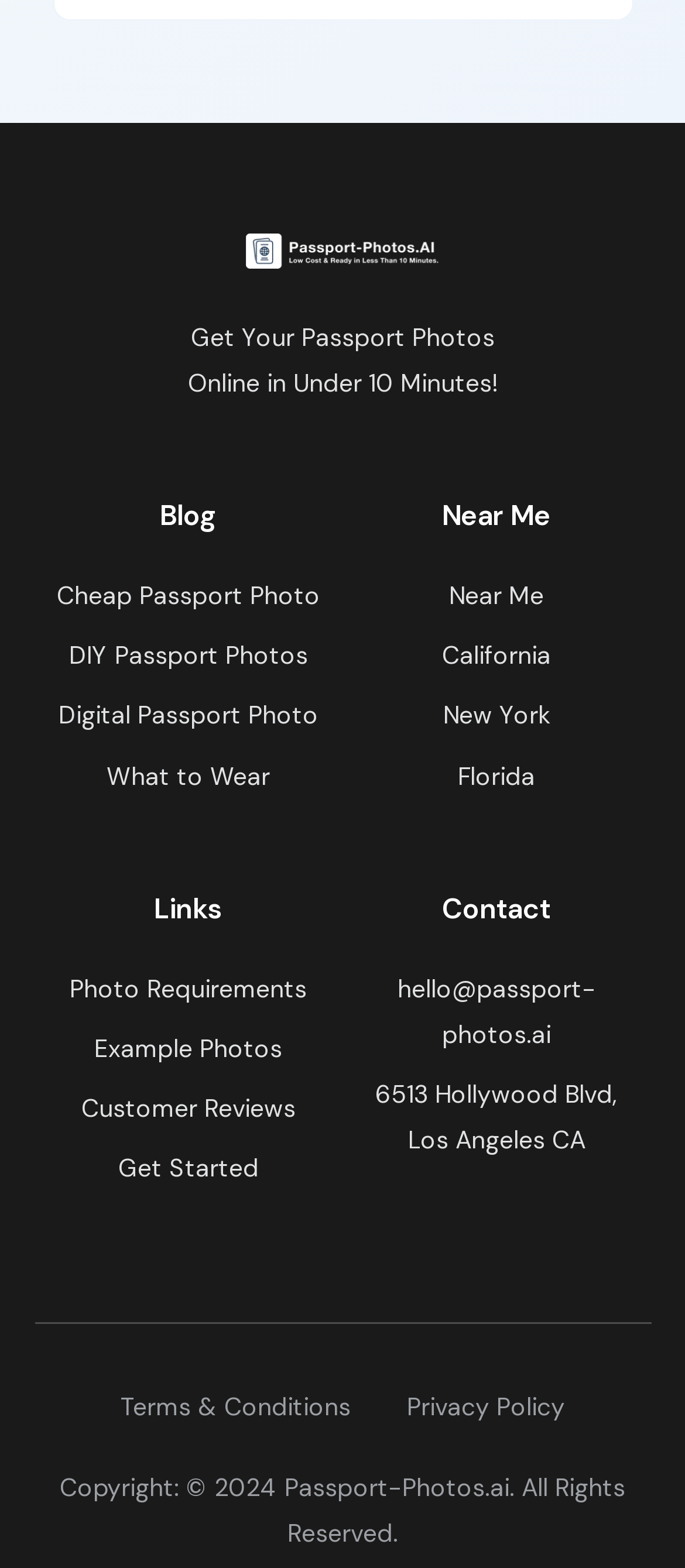Please provide a one-word or short phrase answer to the question:
What is the main purpose of this website?

Get passport photos